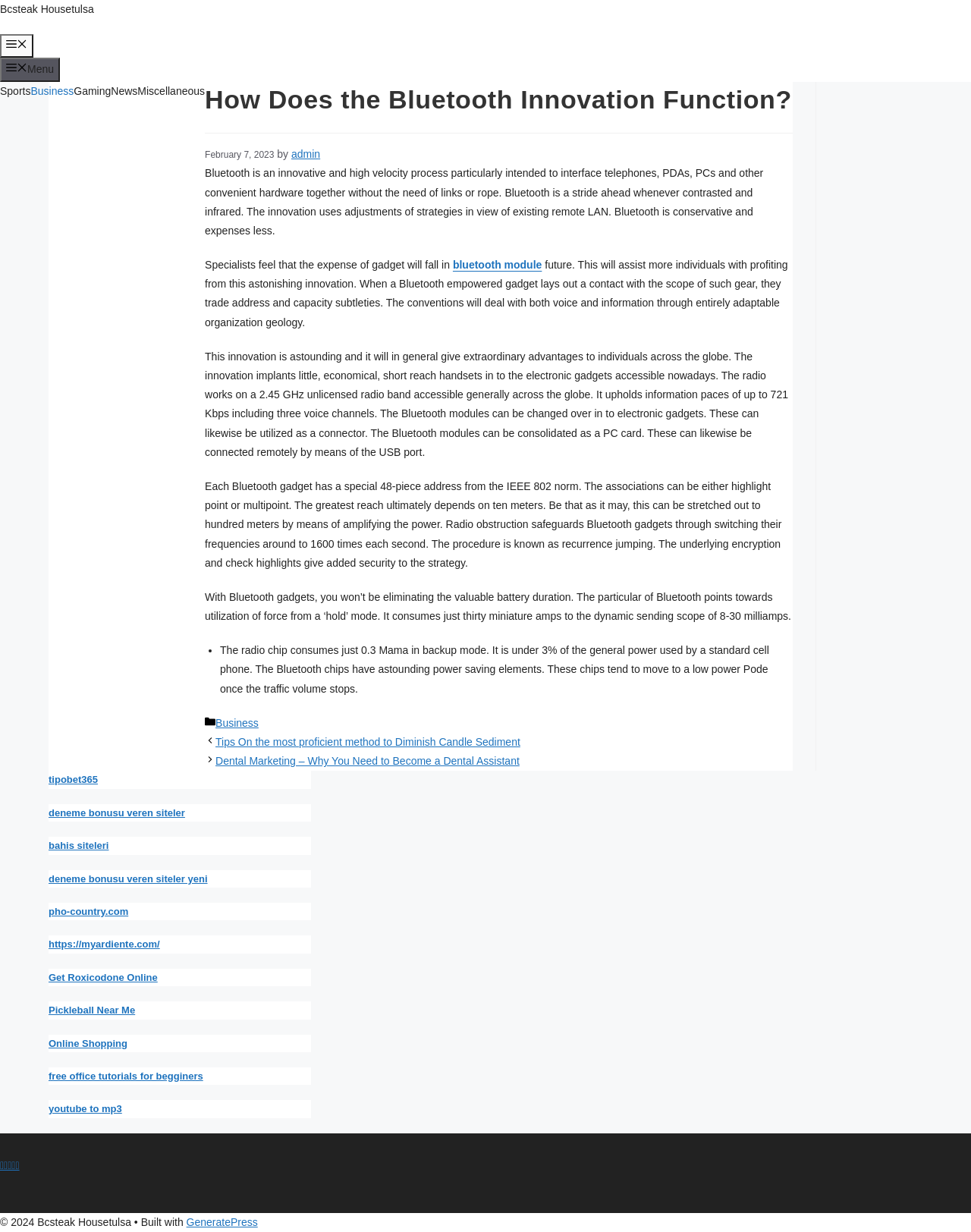Find the bounding box coordinates for the area that must be clicked to perform this action: "Click on the 'tipobet365' link".

[0.05, 0.628, 0.101, 0.638]